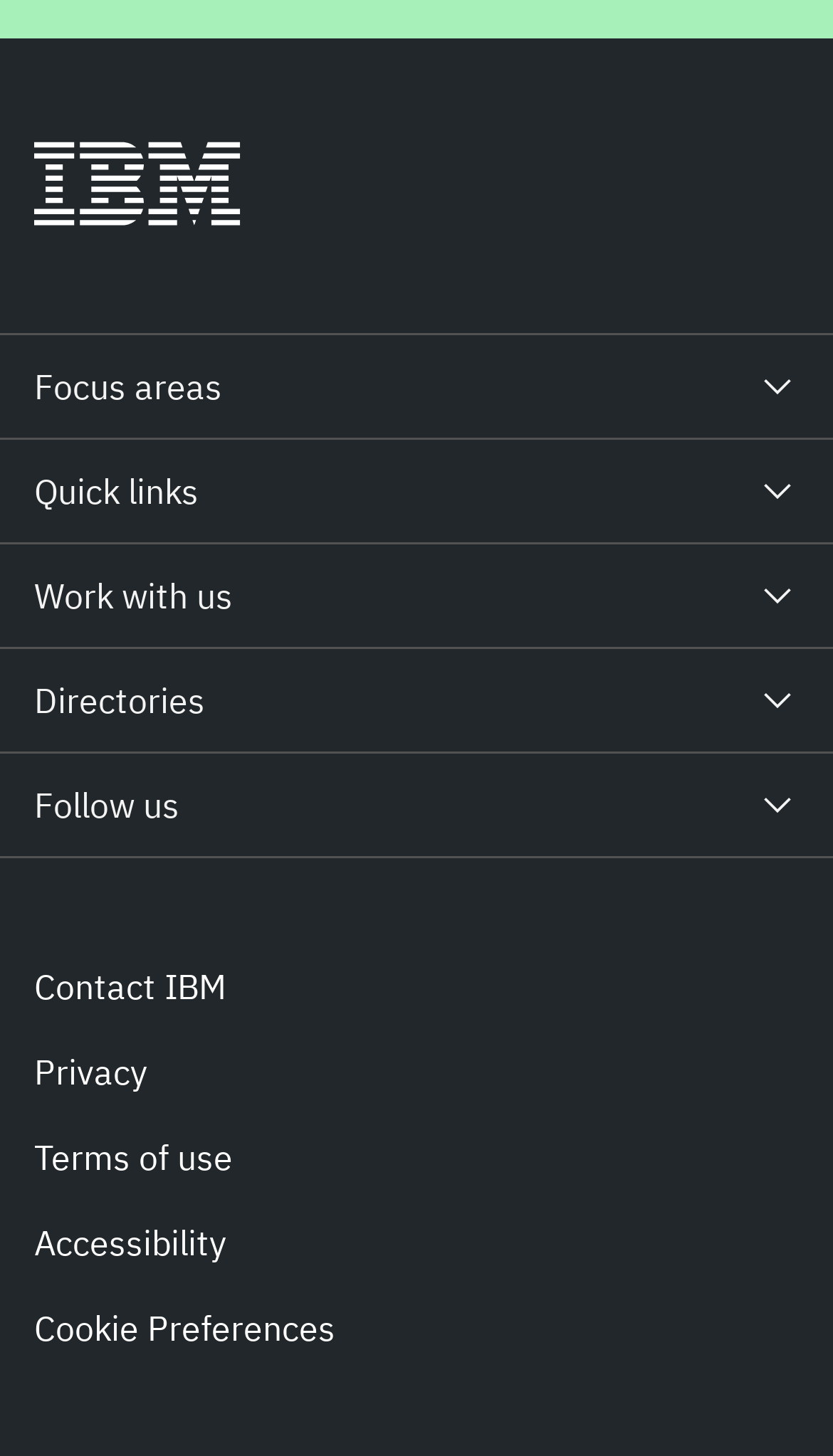What is the function of the 'Focus areas' button?
Refer to the image and respond with a one-word or short-phrase answer.

Expands an accordion item